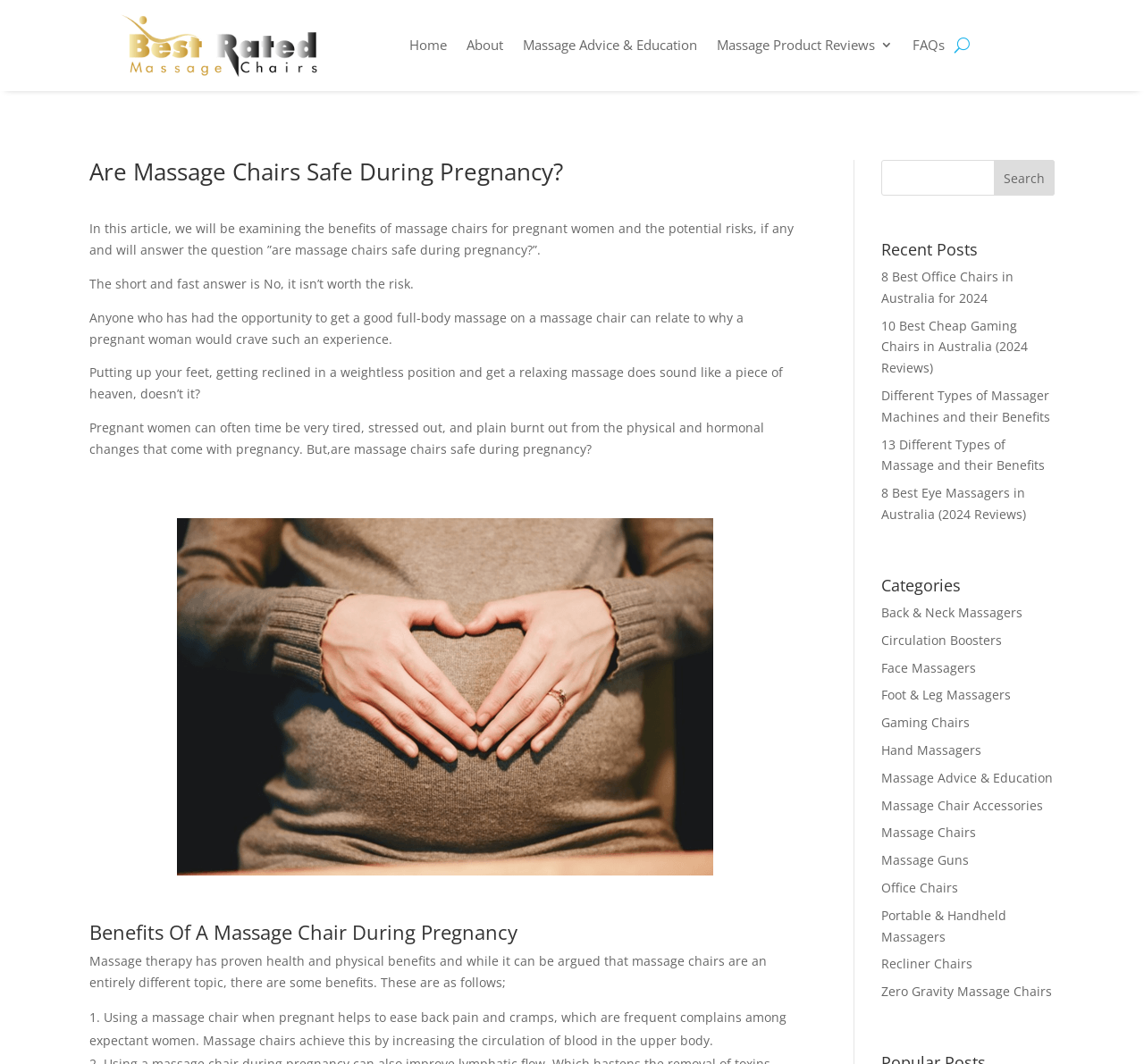Explain in detail what you observe on this webpage.

This webpage is about the safety of using massage chairs during pregnancy. At the top, there is a heading that asks the question "Are Massage Chairs Safe During Pregnancy?" followed by a brief introduction that explains the purpose of the article. Below the introduction, there are several paragraphs of text that discuss the benefits and risks of using massage chairs during pregnancy.

On the top-left side of the page, there is a link to "Best Rated Massage Chair" accompanied by an image. On the top-right side, there are several links to different sections of the website, including "Home", "About", "Massage Advice & Education", and "FAQs". There is also a button with the letter "U" and a search bar with a textbox and a "Search" button.

The main content of the page is divided into sections, including "Benefits Of A Massage Chair During Pregnancy" and "Recent Posts". The "Benefits" section lists several benefits of using a massage chair during pregnancy, including easing back pain and cramps. The "Recent Posts" section lists several links to other articles on the website, including reviews of office chairs and gaming chairs.

On the right side of the page, there is a section titled "Categories" that lists several categories of massagers and related products, including back and neck massagers, circulation boosters, and face massagers. Each category has a link to a corresponding page on the website.

There is also an image on the page titled "Are Massage Chairs Safe When Pregnant" that is located below the introduction. Overall, the webpage has a clean and organized layout, making it easy to navigate and find relevant information.